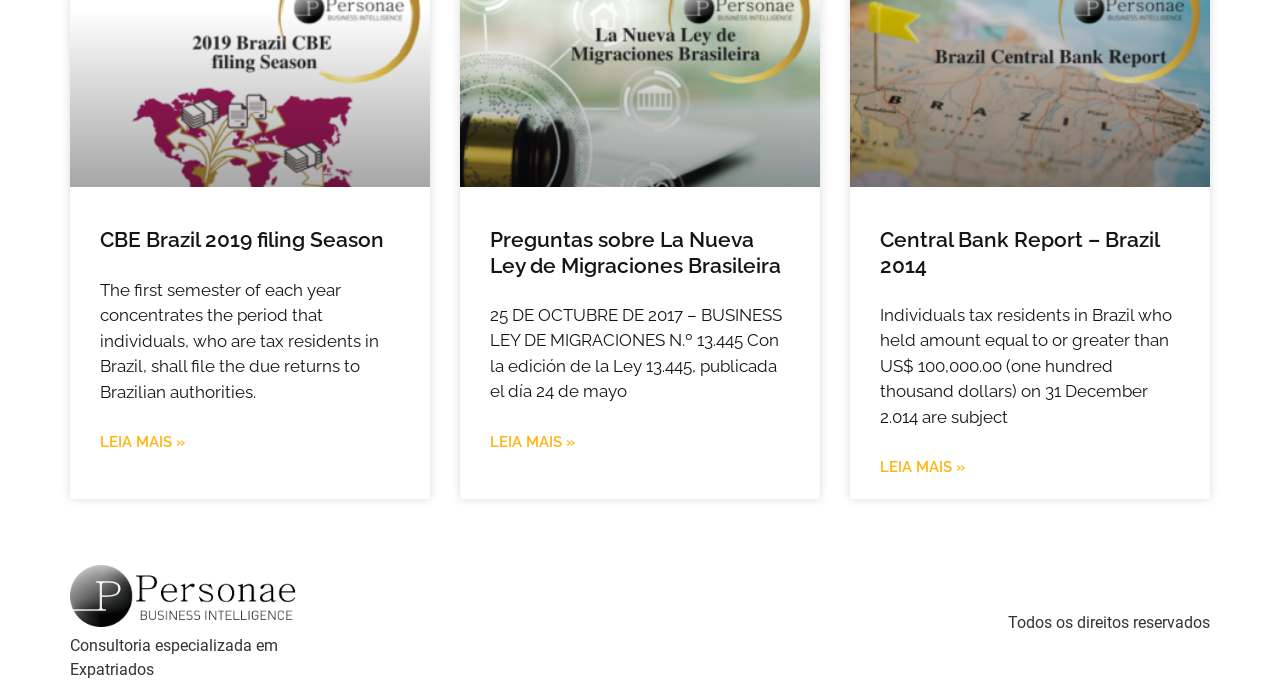What is the topic of the first heading?
Please provide a detailed and comprehensive answer to the question.

The first heading on the webpage is 'CBE Brazil 2019 filing Season', which suggests that the topic is related to filing seasons in Brazil.